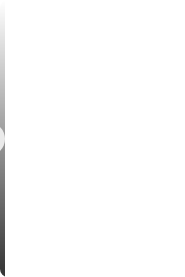Provide a comprehensive description of the image.

This image is related to the "Artist Spotlights" feature on the webpage, showcasing various creative talents. The presentation highlights the significance of contemporary artists and their contributions to the artistic community. The section is part of a larger discussion on the impact and visibility of artists, possibly focusing on their unique perspectives and artistic expressions. This feature invites users to explore the diverse backgrounds and works of selected artists, enhancing appreciation for their craft and the broader cultural landscape.